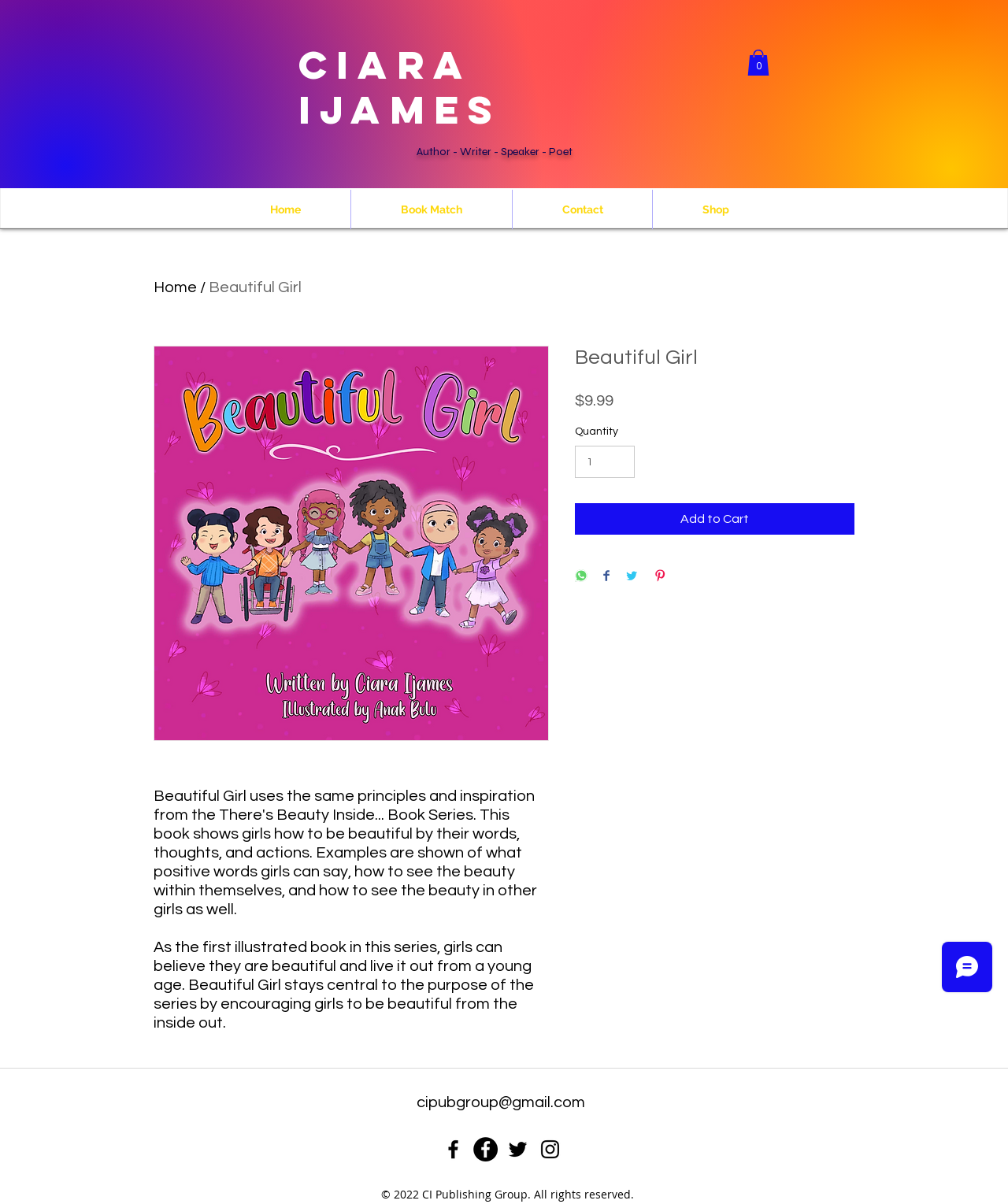Provide the bounding box coordinates of the HTML element this sentence describes: "Contact".

[0.509, 0.157, 0.647, 0.19]